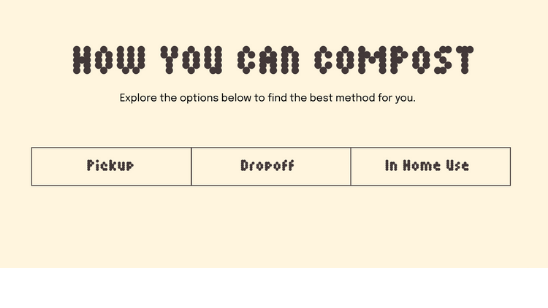How many composting options are presented?
We need a detailed and exhaustive answer to the question. Please elaborate.

The layout features three clearly labeled choices: 'Pickup', 'Dropoff', and 'In Home Use', which are arranged horizontally in distinct boxes, indicating that there are three composting options presented.